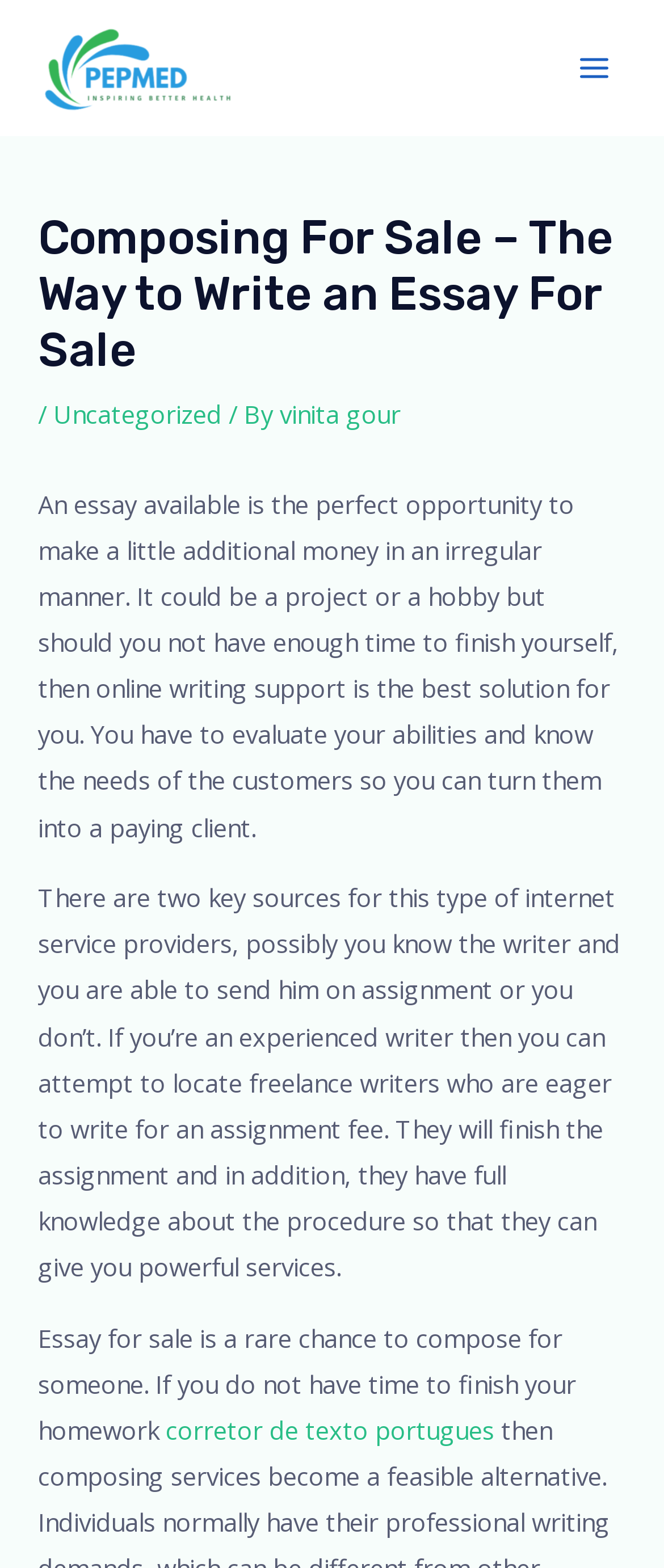Based on the element description: "vinita gour", identify the UI element and provide its bounding box coordinates. Use four float numbers between 0 and 1, [left, top, right, bottom].

[0.422, 0.252, 0.604, 0.274]